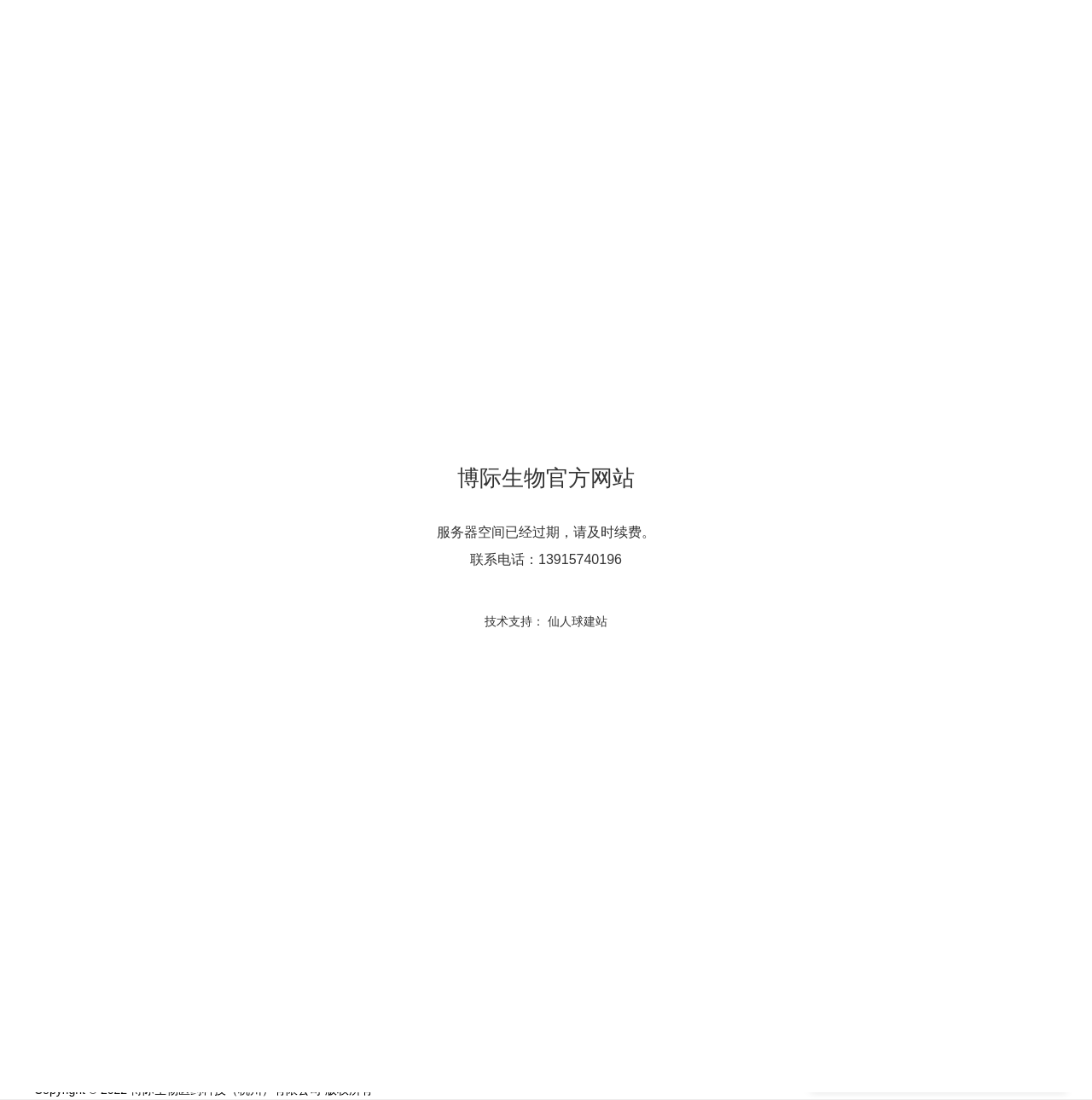What is the contact phone number?
Refer to the image and provide a detailed answer to the question.

I found the contact phone number by looking at the static text element with the text '联系电话：13915740196' which is likely to be the contact phone number.